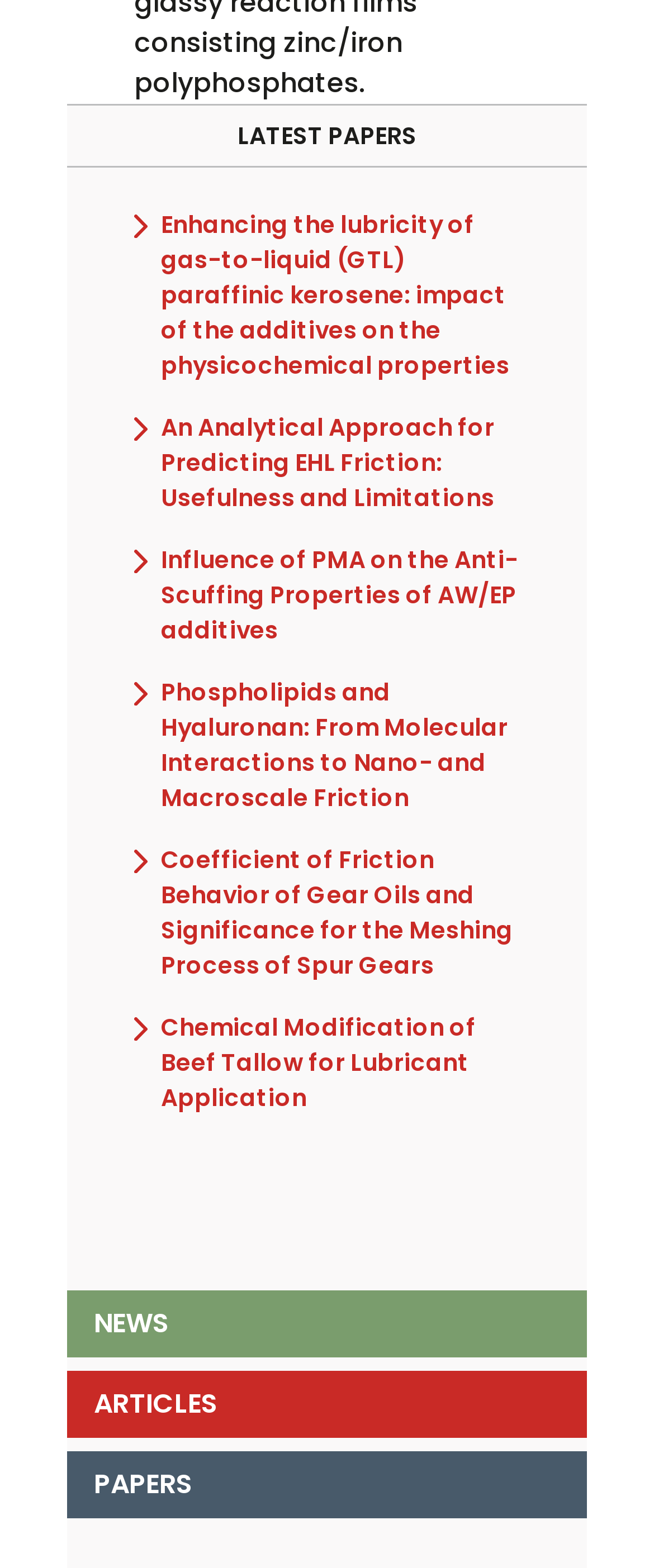Is the webpage related to scientific research? Analyze the screenshot and reply with just one word or a short phrase.

Yes